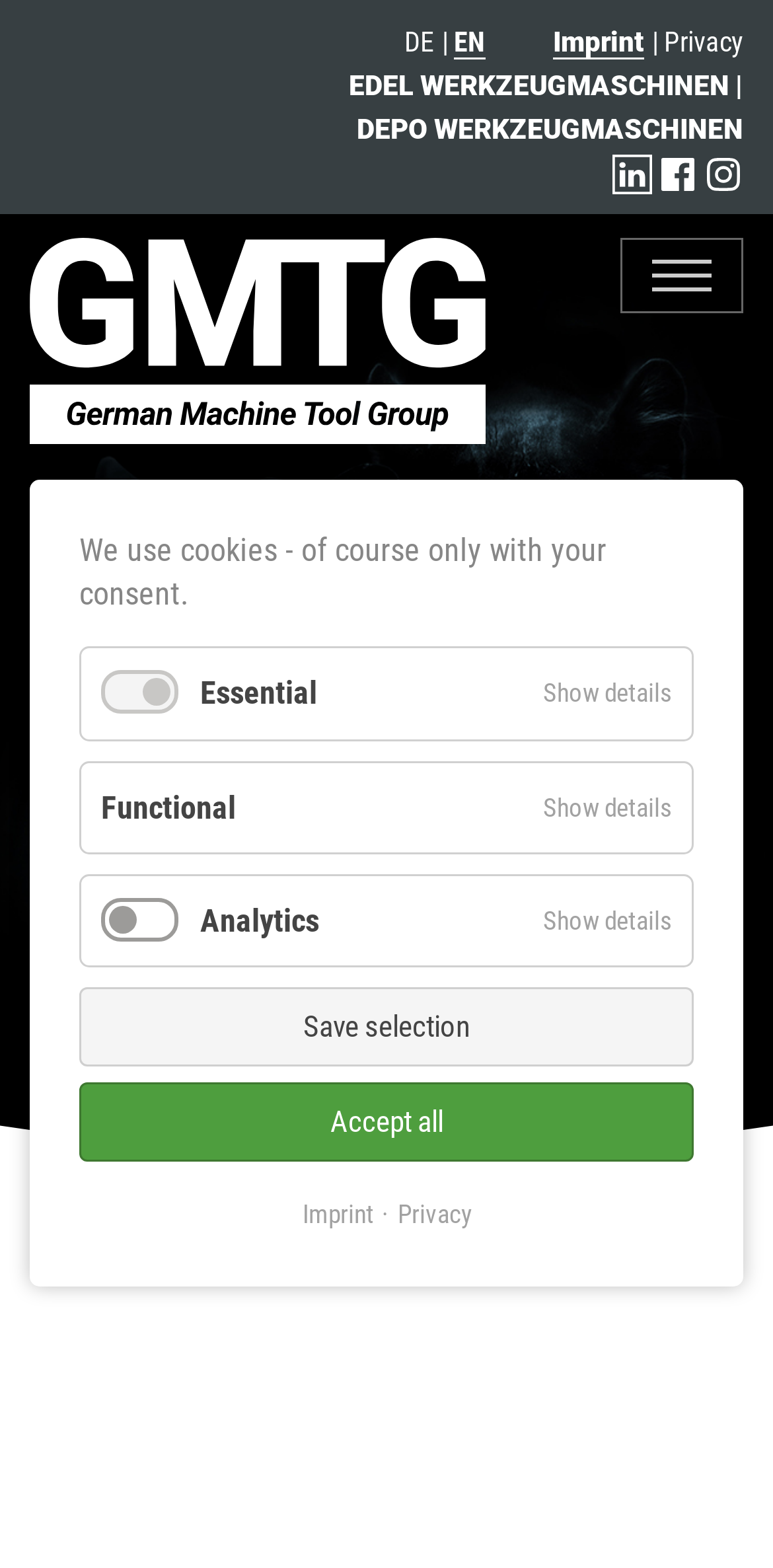Please locate the UI element described by "Show details Hide details" and provide its bounding box coordinates.

[0.677, 0.559, 0.895, 0.616]